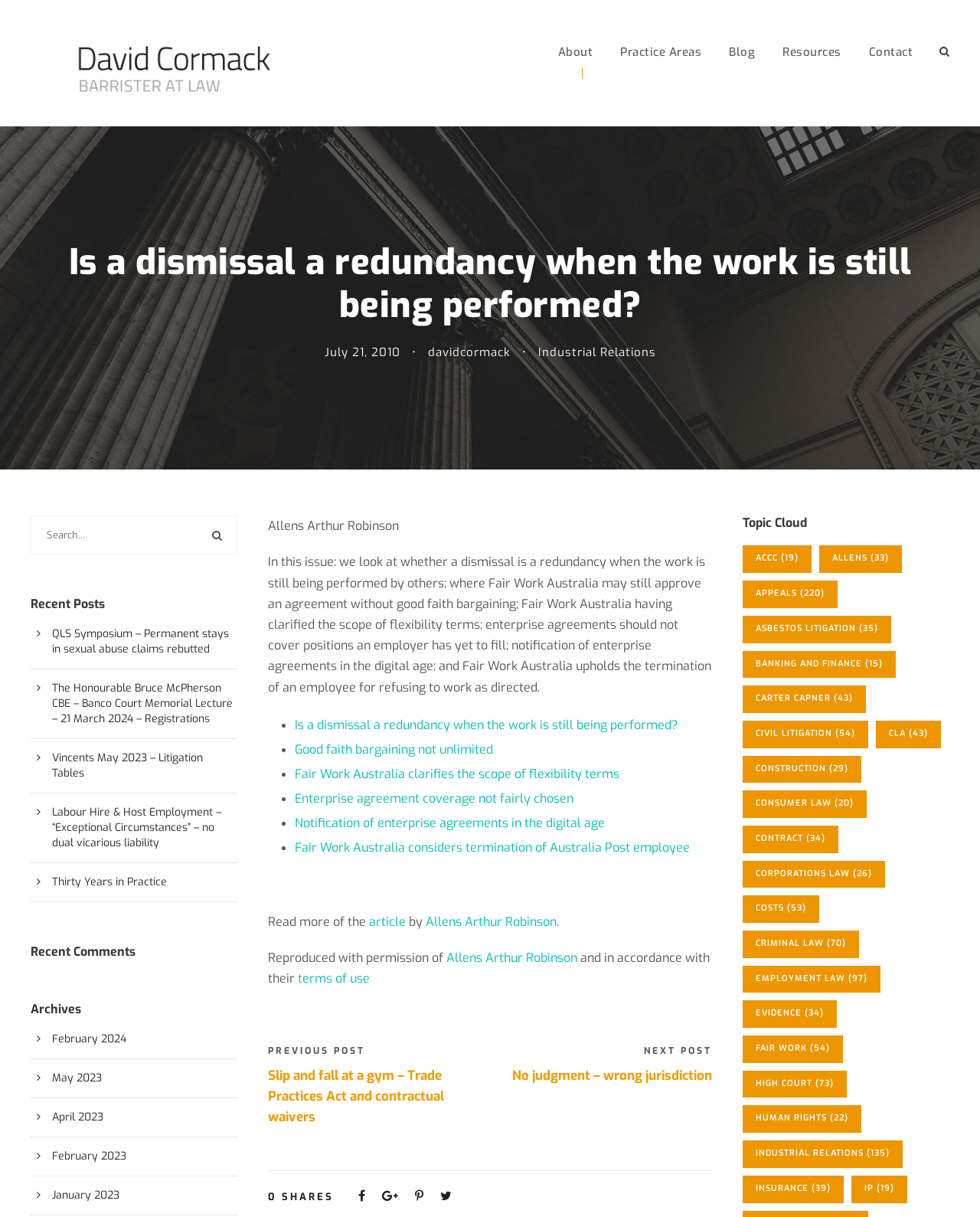What is the name of the law firm?
Look at the image and construct a detailed response to the question.

The name of the law firm can be found in the article section, where it is written 'Allens Arthur Robinson'.